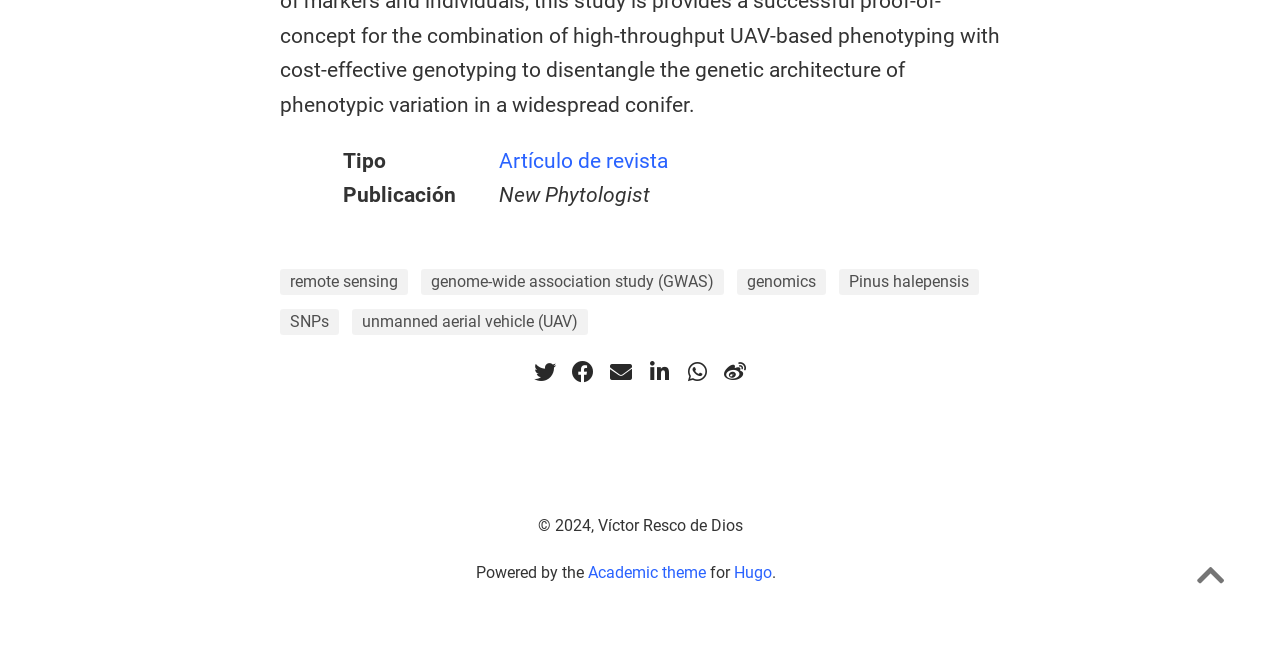Extract the bounding box coordinates of the UI element described by: "Artículo de revista". The coordinates should include four float numbers ranging from 0 to 1, e.g., [left, top, right, bottom].

[0.39, 0.229, 0.522, 0.266]